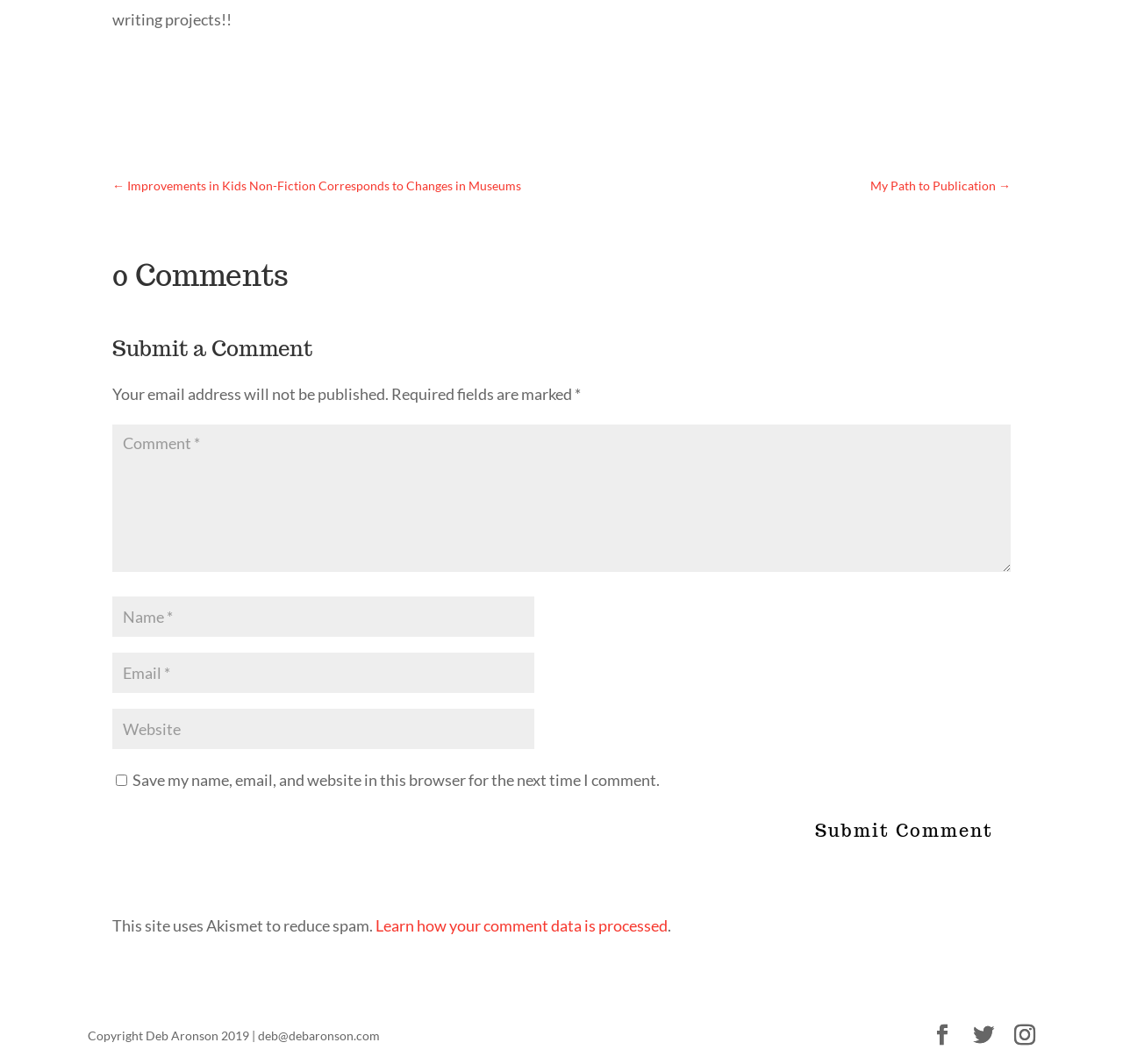Locate the bounding box coordinates of the segment that needs to be clicked to meet this instruction: "Click the '← Improvements in Kids Non-Fiction Corresponds to Changes in Museums' link".

[0.1, 0.161, 0.464, 0.189]